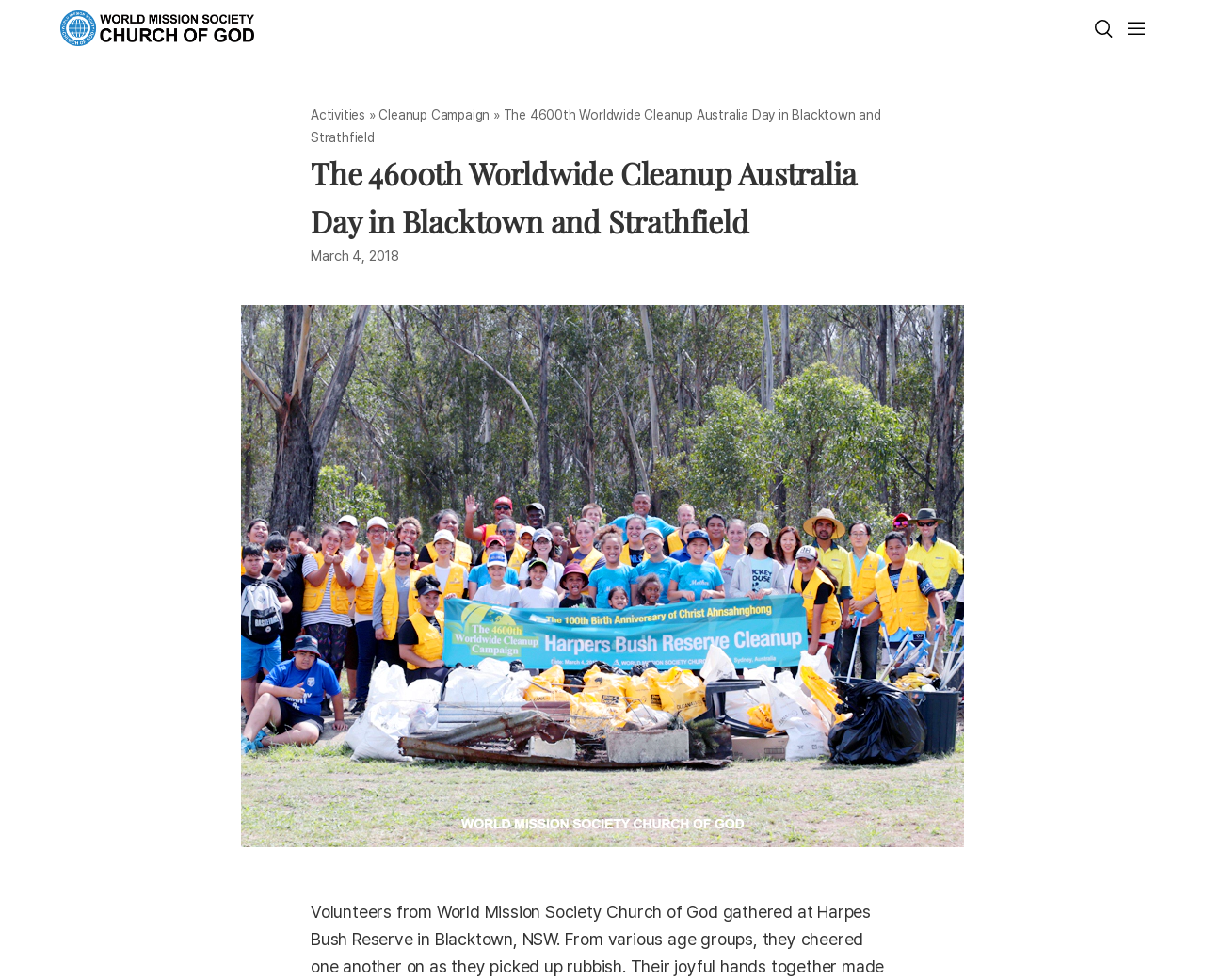Provide the bounding box coordinates for the UI element described in this sentence: "Activities". The coordinates should be four float values between 0 and 1, i.e., [left, top, right, bottom].

[0.258, 0.11, 0.303, 0.125]